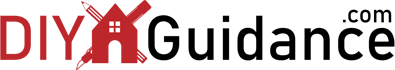What is the purpose of the website?
Please ensure your answer to the question is detailed and covers all necessary aspects.

The website, DIYGuidance.com, is dedicated to providing resources and information for DIY enthusiasts, implying that its purpose is to offer practical guidance for do-it-yourself tasks and projects.